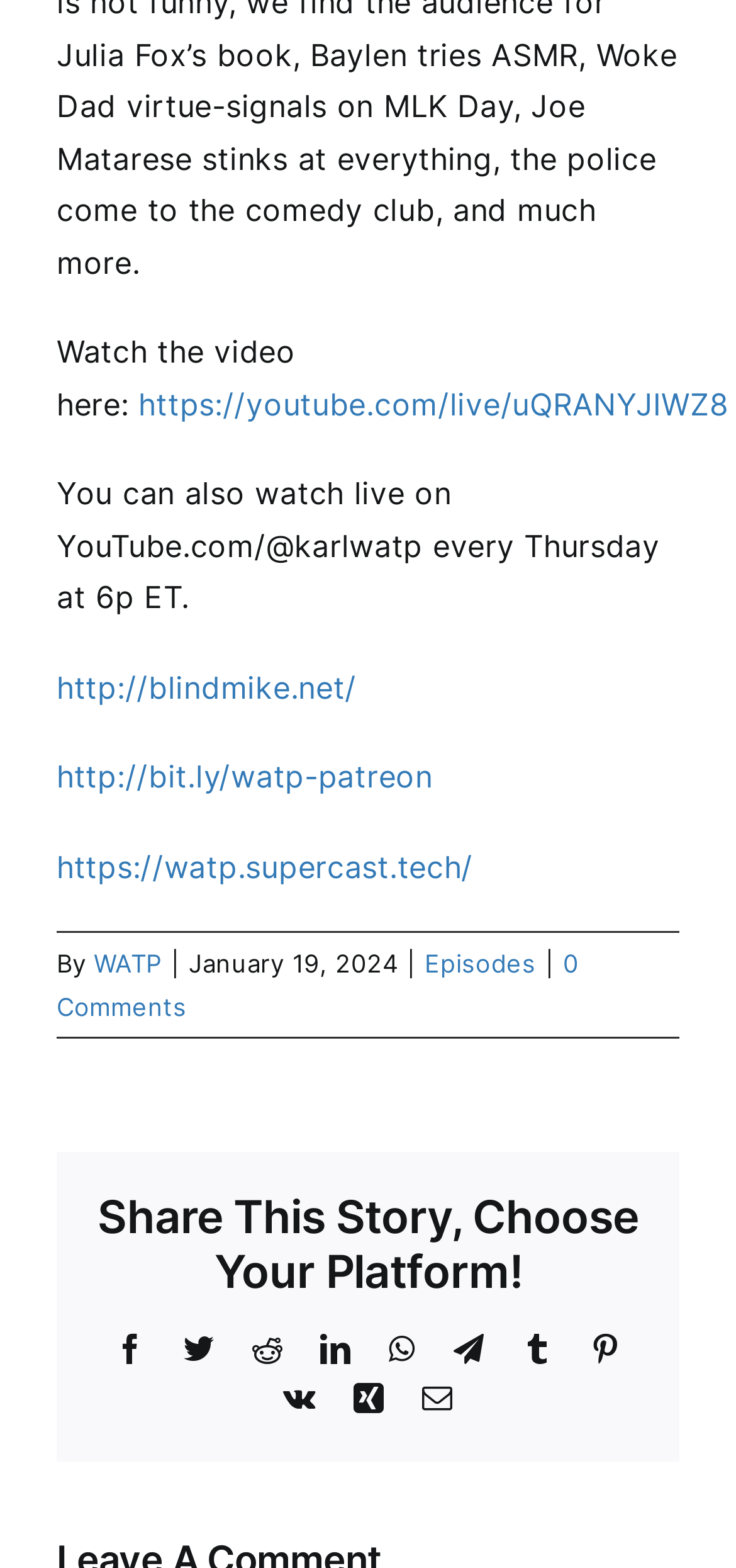Please find the bounding box coordinates of the element that must be clicked to perform the given instruction: "Visit Blind Mike's website". The coordinates should be four float numbers from 0 to 1, i.e., [left, top, right, bottom].

[0.077, 0.426, 0.485, 0.45]